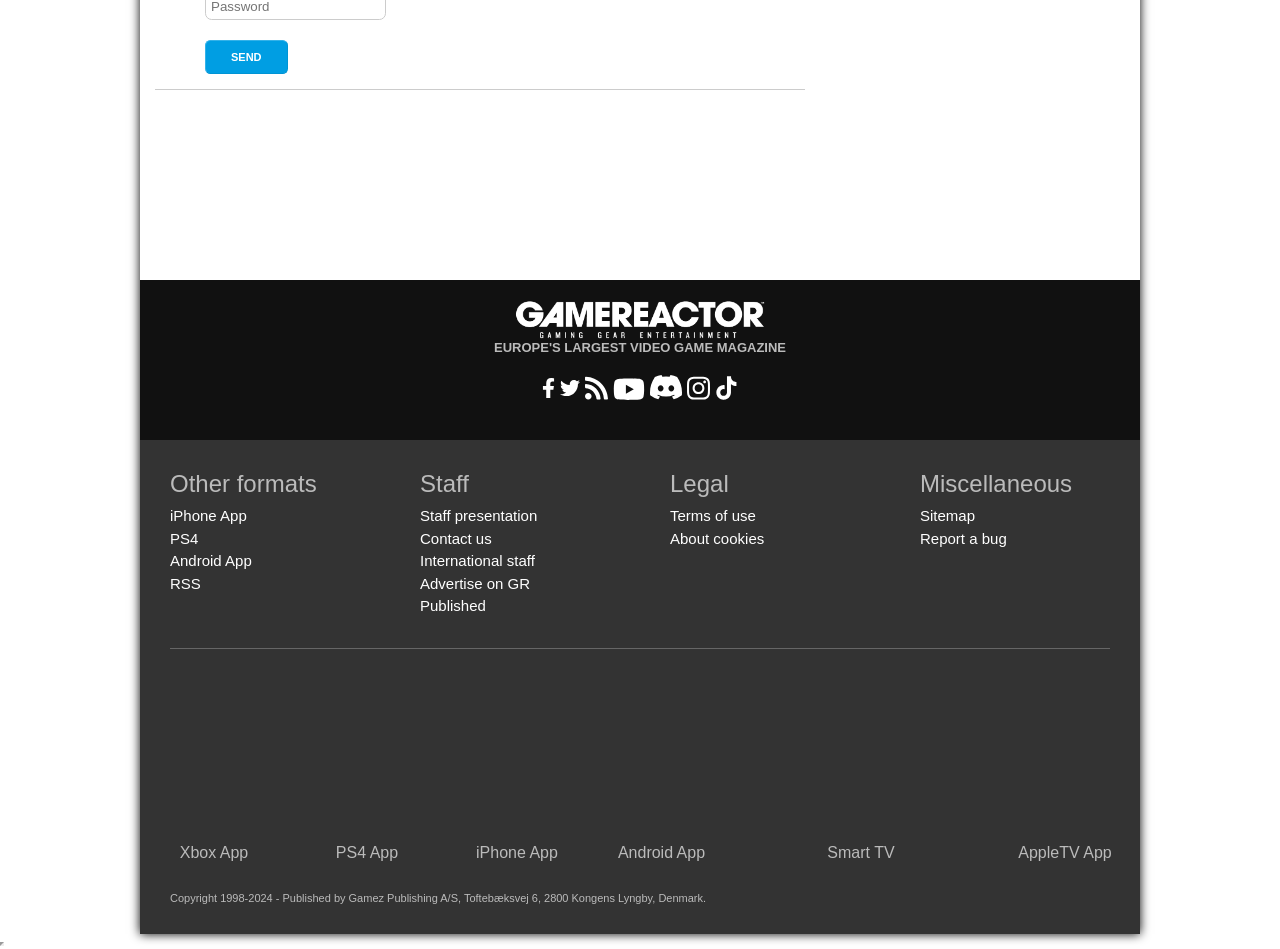What is the purpose of the 'Staff' section?
With the help of the image, please provide a detailed response to the question.

The 'Staff' section is a heading element at coordinates [0.328, 0.498, 0.5, 0.522]. Under this section, there are links to 'Staff presentation', 'Contact us', 'International staff', and 'Advertise on GR', which suggests that this section provides information about the staff of the website, including how to contact them and how to advertise on the website.